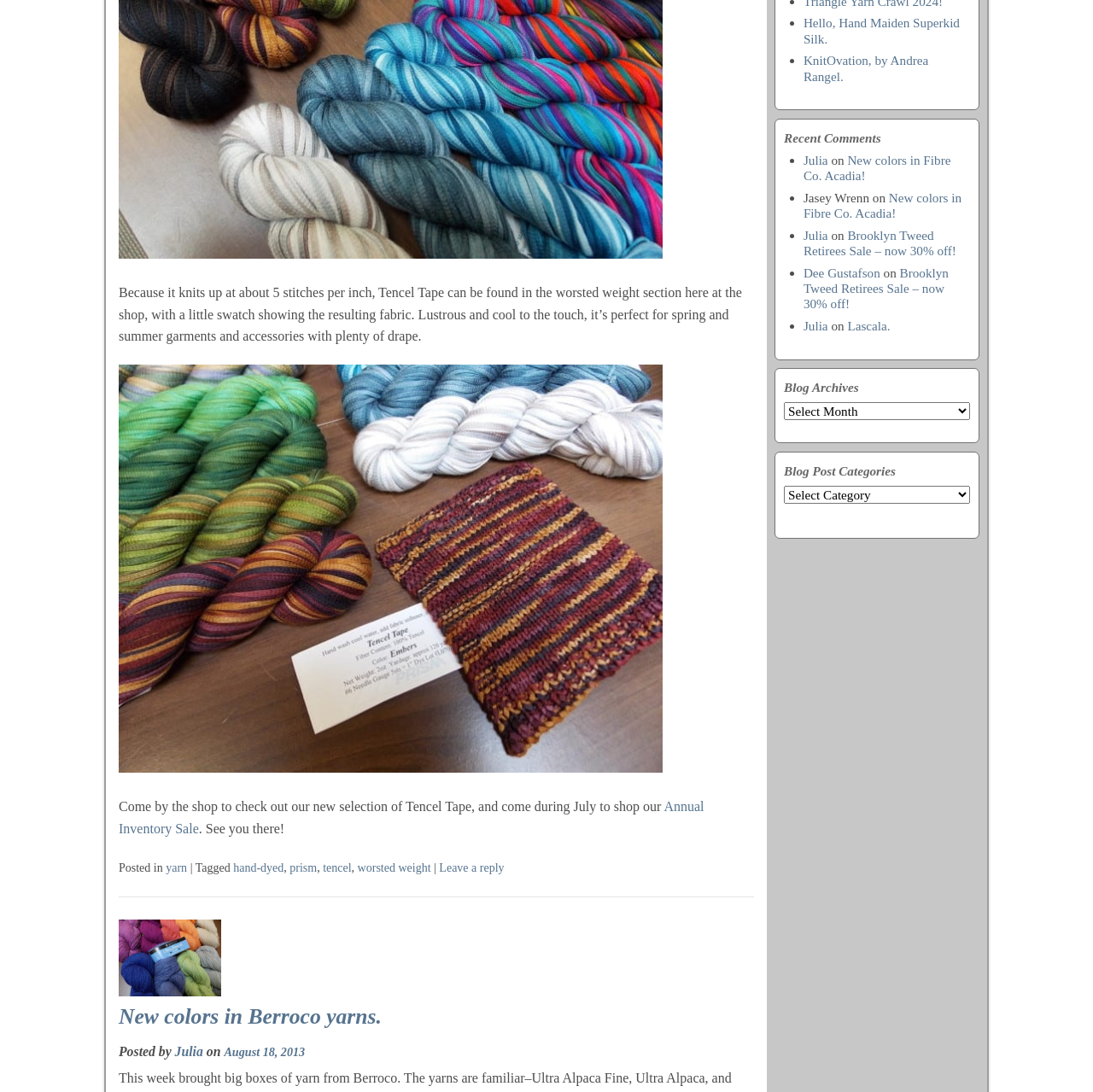Please identify the bounding box coordinates of the element's region that needs to be clicked to fulfill the following instruction: "Read the post about Tencel Tape". The bounding box coordinates should consist of four float numbers between 0 and 1, i.e., [left, top, right, bottom].

[0.109, 0.261, 0.679, 0.315]